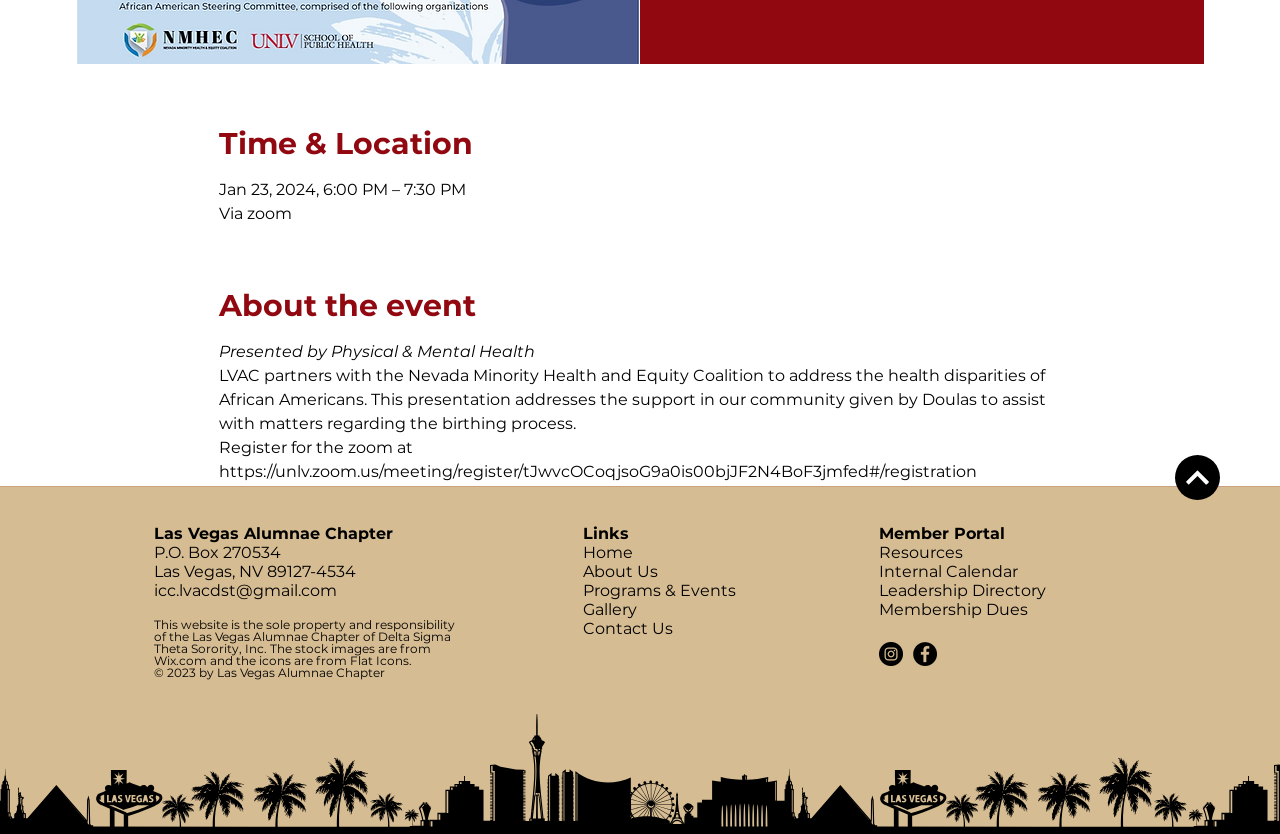Please specify the bounding box coordinates in the format (top-left x, top-left y, bottom-right x, bottom-right y), with values ranging from 0 to 1. Identify the bounding box for the UI component described as follows: Programs & Events

[0.455, 0.697, 0.575, 0.719]